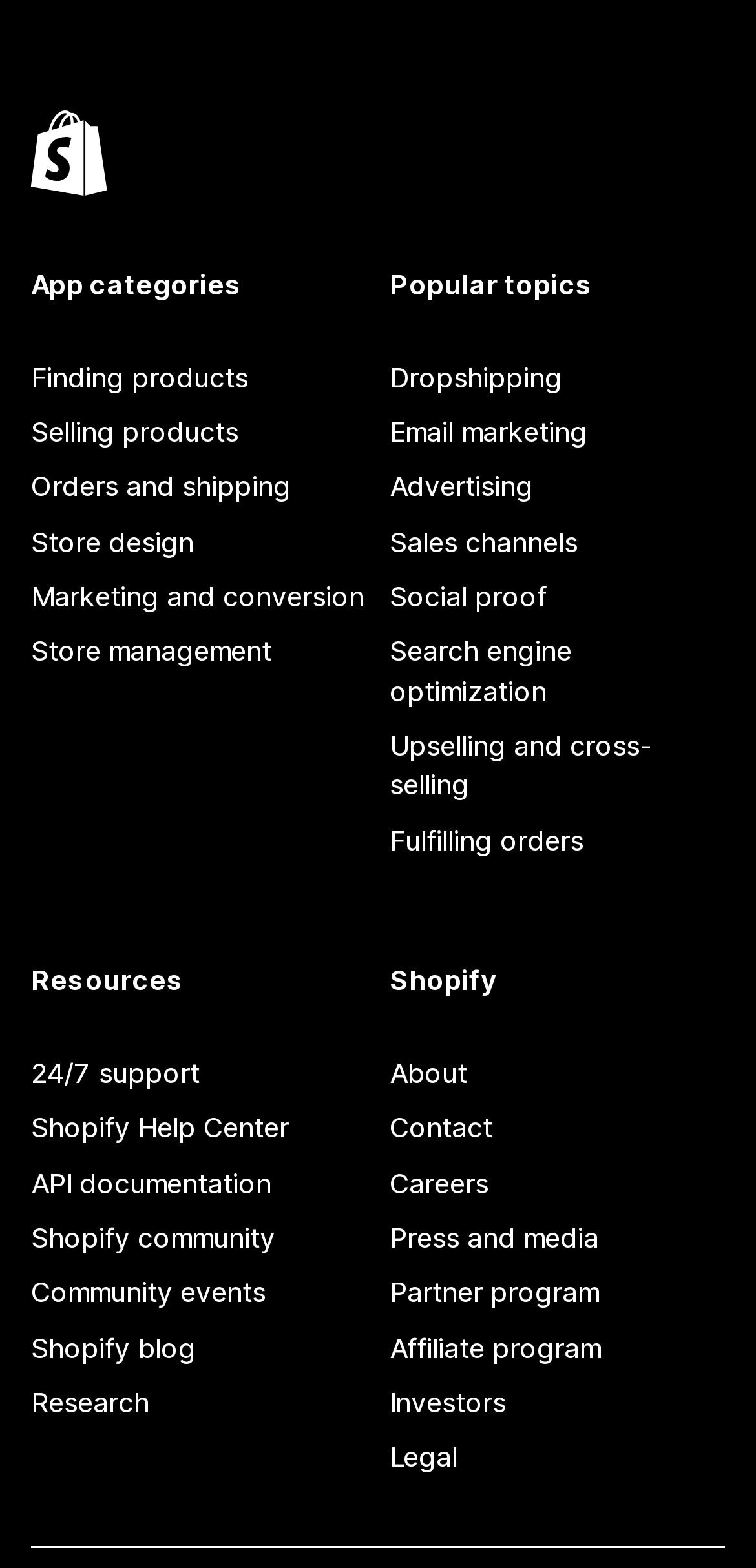Please mark the clickable region by giving the bounding box coordinates needed to complete this instruction: "Get '24/7 support'".

[0.041, 0.667, 0.485, 0.702]